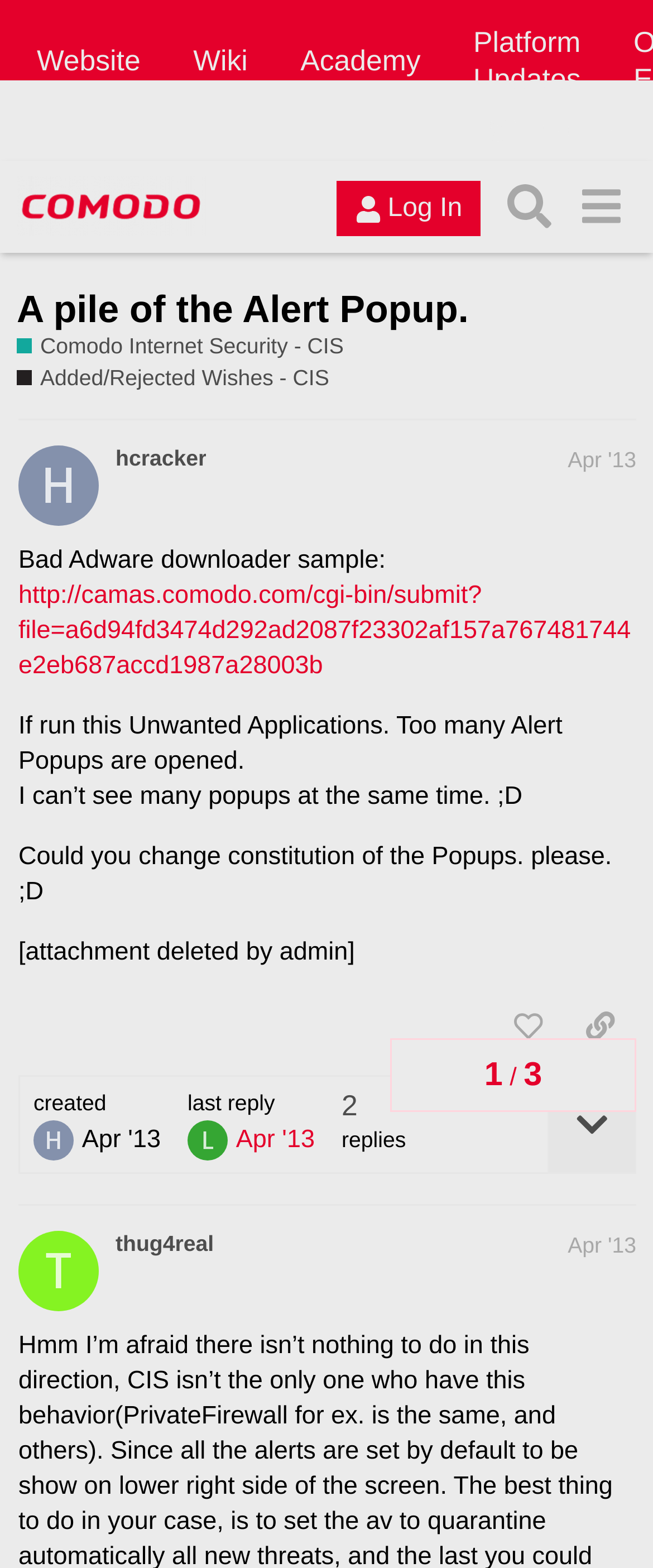Bounding box coordinates are specified in the format (top-left x, top-left y, bottom-right x, bottom-right y). All values are floating point numbers bounded between 0 and 1. Please provide the bounding box coordinate of the region this sentence describes: Comodo Internet Security - CIS

[0.026, 0.212, 0.526, 0.231]